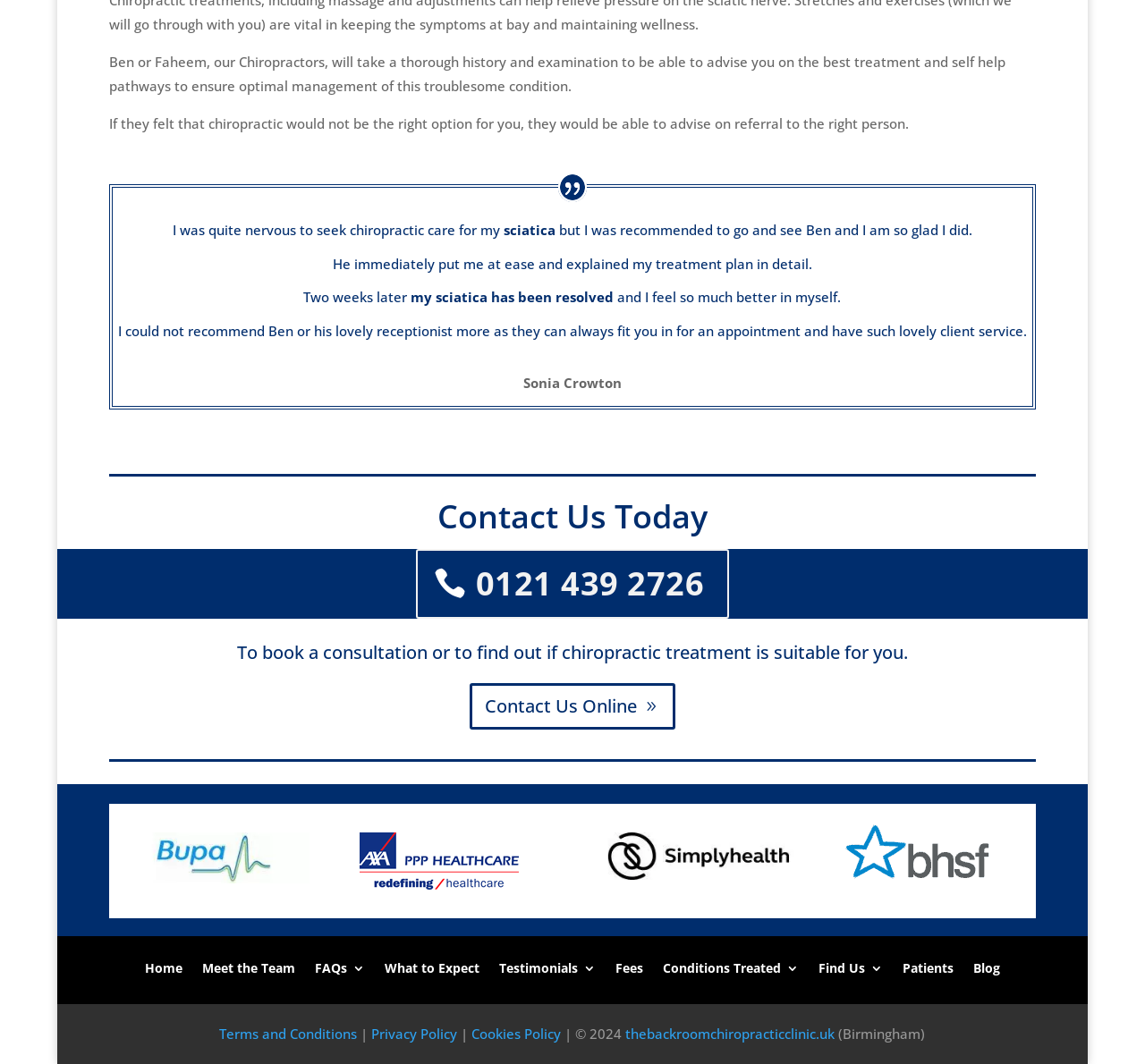Answer with a single word or phrase: 
How can someone book a consultation?

Contact Us Today